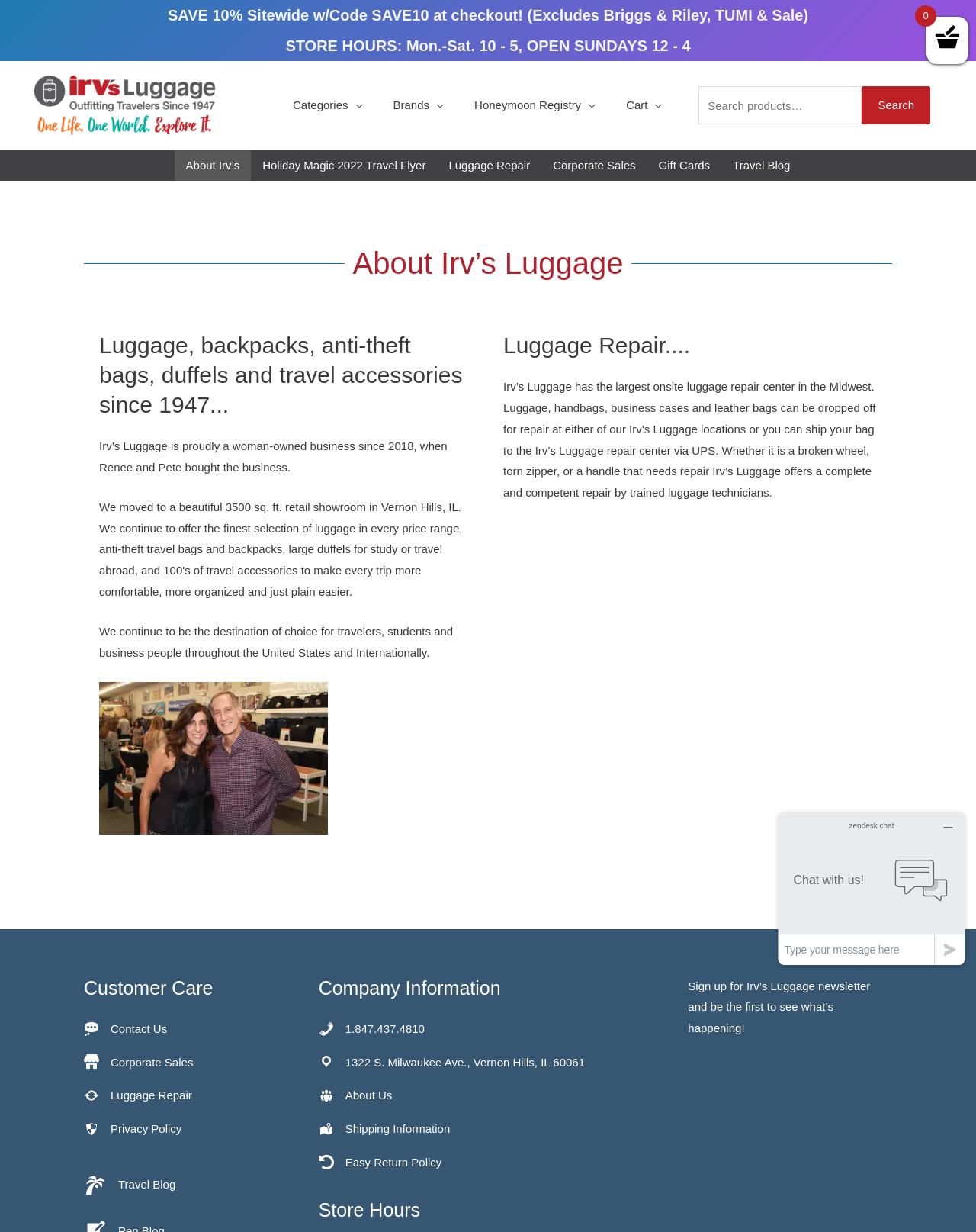Generate a thorough explanation of the webpage's elements.

This webpage is about Irv's Luggage, a retailer of luggage, travel accessories, backpacks, and more. At the top of the page, there is a prominent banner announcing a 10% sitewide discount with a code, as well as store hours. Below this, there is a navigation menu with links to categories, brands, honeymoon registry, and cart.

To the left of the navigation menu, there is a logo of Irv's Luggage, which is also a link to the homepage. Below the logo, there are several links to different sections of the website, including "About Irv's", "Holiday Magic 2022 Travel Flyer", "Luggage Repair", "Corporate Sales", "Gift Cards", and "Travel Blog".

The main content of the page is divided into several sections. The first section is about the company's history and mission, with a heading "About Irv's Luggage" and several paragraphs of text. Below this, there is a section about luggage repair, with a heading "Luggage Repair" and a detailed description of the services offered.

To the right of the main content, there is a sidebar with several links to customer care, company information, and store hours. The customer care section includes links to contact us, corporate sales, luggage repair, privacy policy, and travel blog. The company information section includes the company's phone number, address, and links to about us, shipping information, and easy return policy. The store hours section displays the store's hours of operation.

At the bottom of the page, there is a call-to-action to sign up for the Irv's Luggage newsletter, and a chat widget where customers can chat with agents.